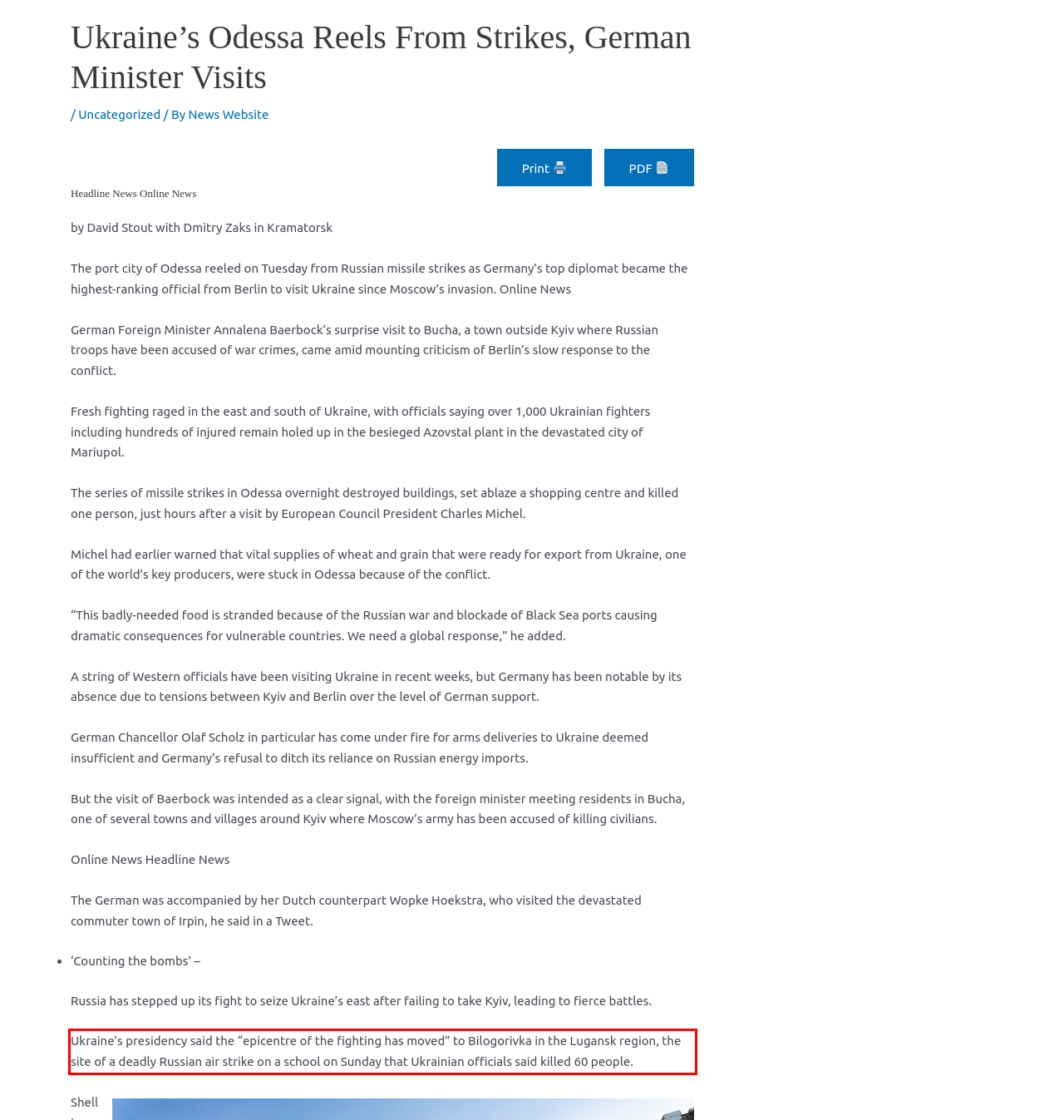There is a screenshot of a webpage with a red bounding box around a UI element. Please use OCR to extract the text within the red bounding box.

Ukraine’s presidency said the “epicentre of the fighting has moved” to Bilogorivka in the Lugansk region, the site of a deadly Russian air strike on a school on Sunday that Ukrainian officials said killed 60 people.